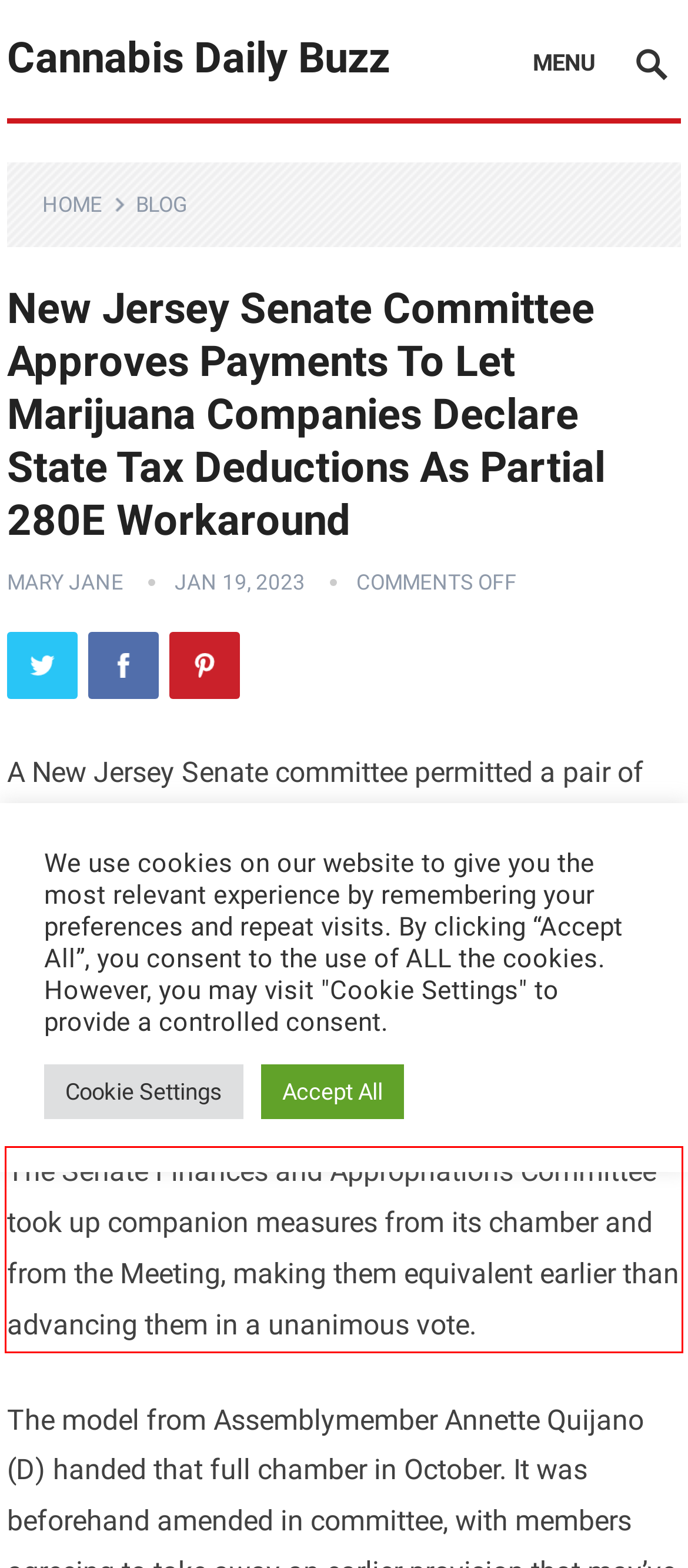You are given a screenshot showing a webpage with a red bounding box. Perform OCR to capture the text within the red bounding box.

The Senate Finances and Appropriations Committee took up companion measures from its chamber and from the Meeting, making them equivalent earlier than advancing them in a unanimous vote.